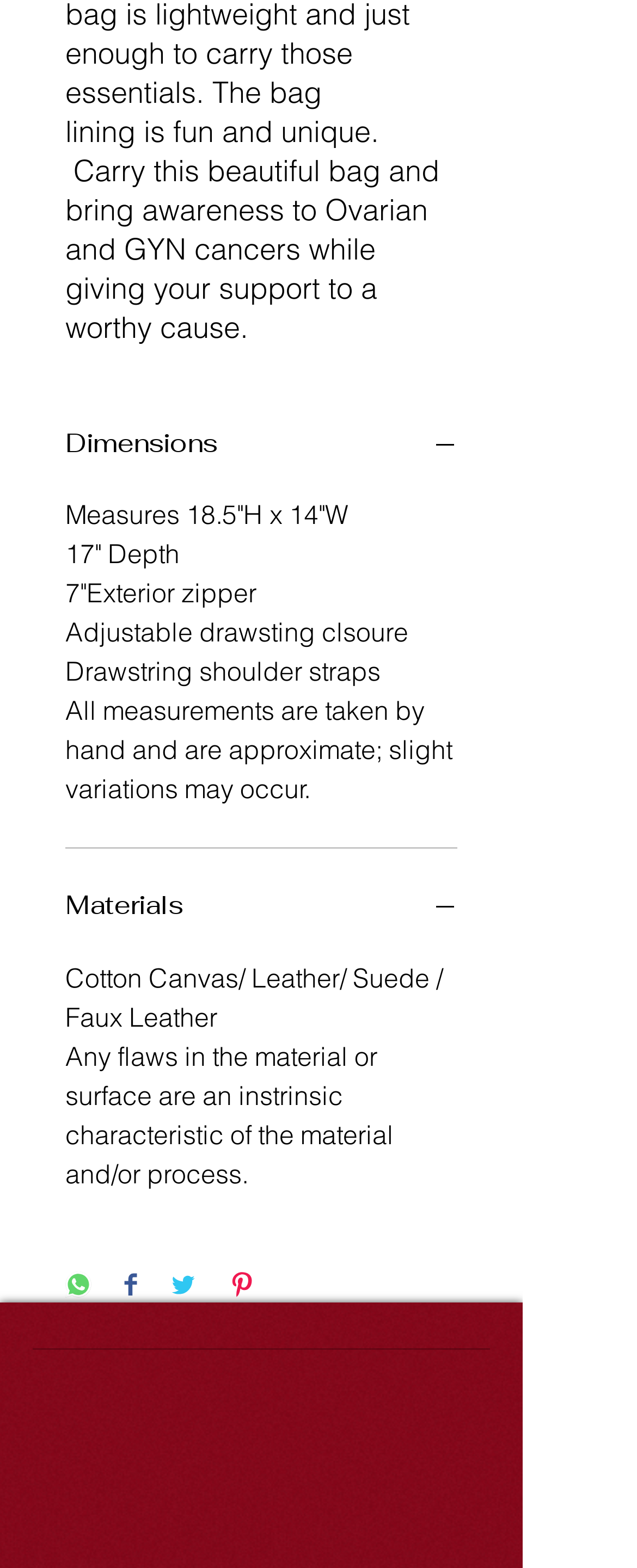What materials is the product made of?
Answer the question in as much detail as possible.

The materials used to make the product can be found in the 'Materials' section, which is also expanded by default. The text 'Cotton Canvas/ Leather/ Suede / Faux Leather' is listed under this section, indicating the materials used.